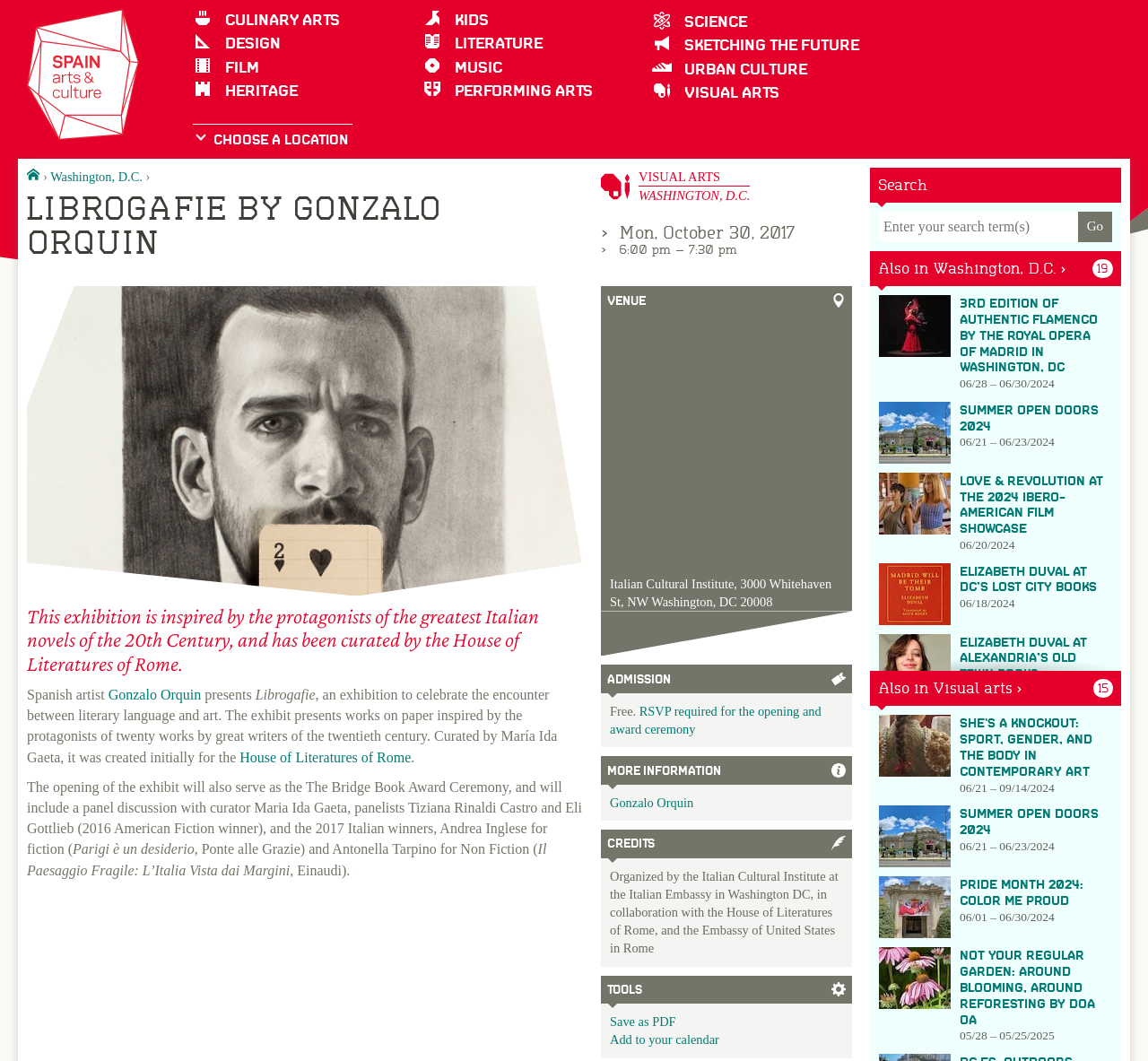Determine the bounding box coordinates of the clickable element to achieve the following action: 'View the exhibition details'. Provide the coordinates as four float values between 0 and 1, formatted as [left, top, right, bottom].

[0.023, 0.18, 0.508, 0.245]